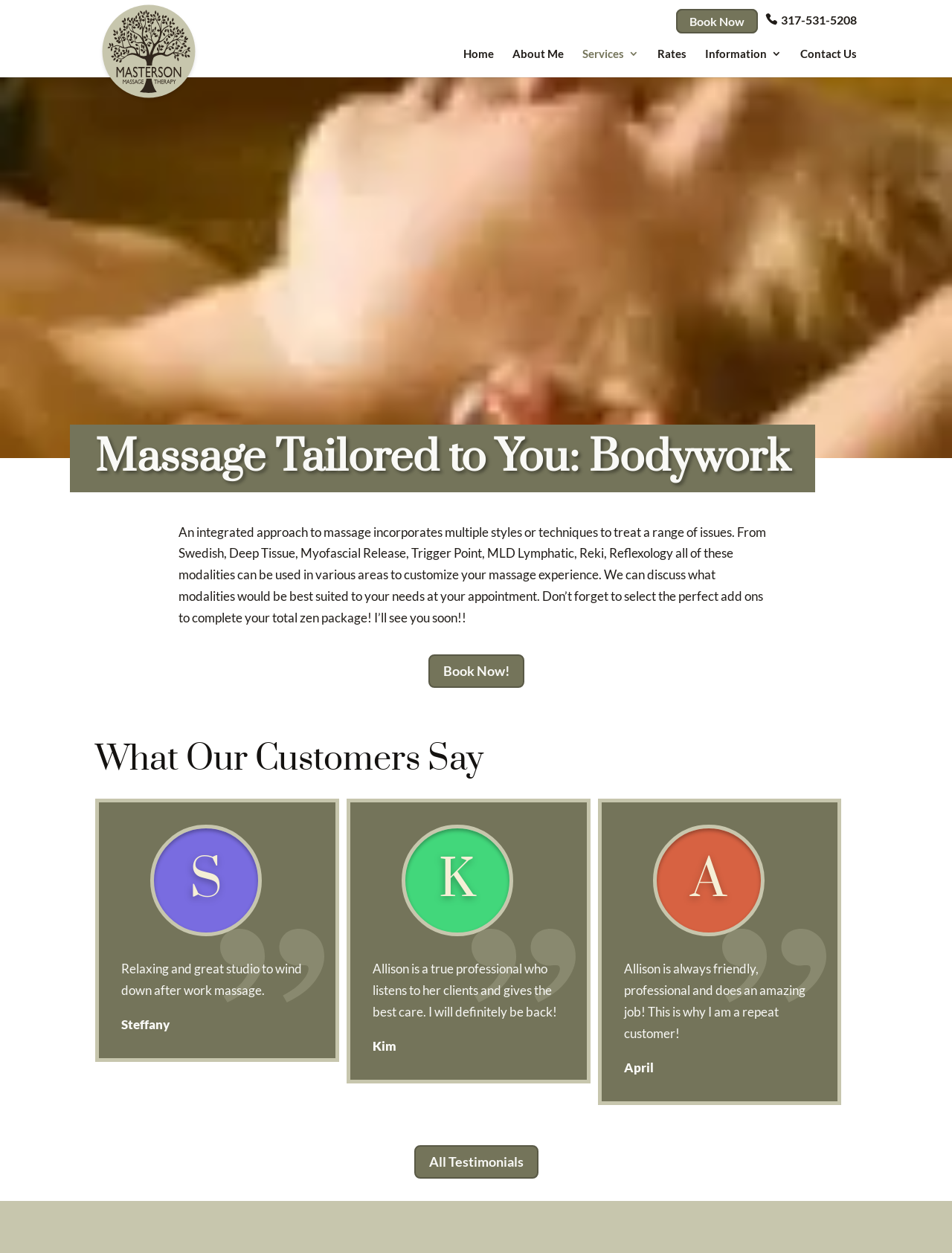What is the name of the massage therapist?
Based on the screenshot, provide your answer in one word or phrase.

Allison